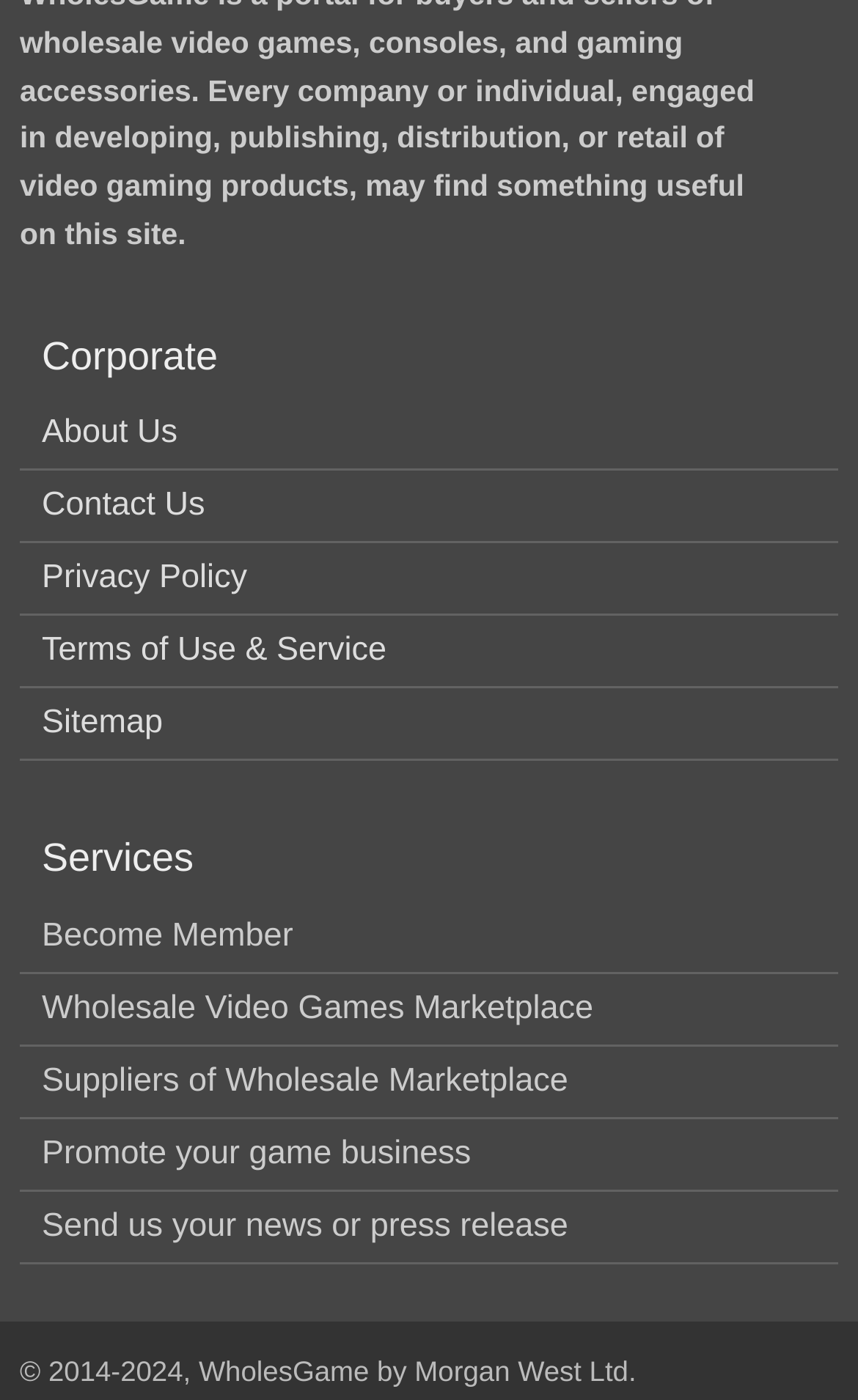Pinpoint the bounding box coordinates of the clickable area necessary to execute the following instruction: "Go to About Us page". The coordinates should be given as four float numbers between 0 and 1, namely [left, top, right, bottom].

[0.049, 0.296, 0.207, 0.322]